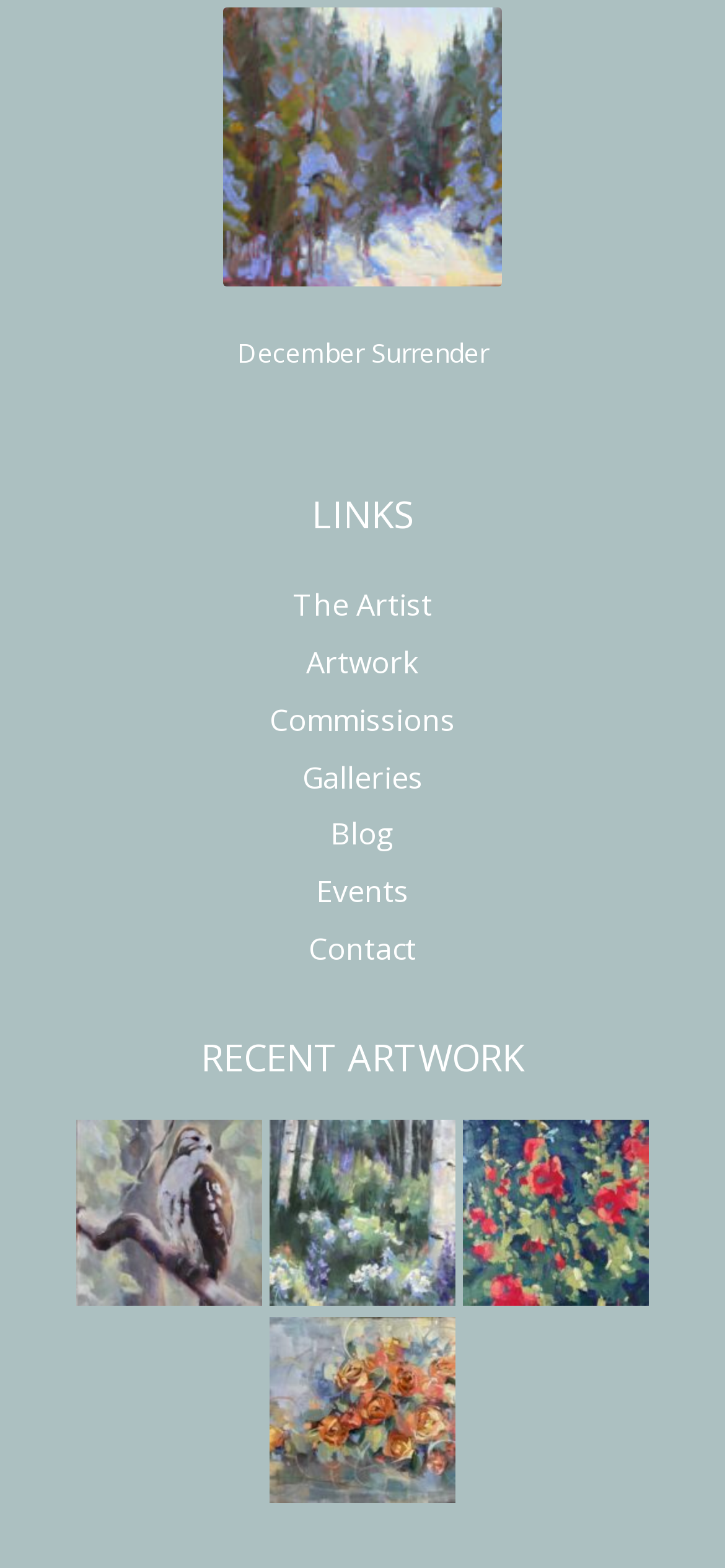Please identify the bounding box coordinates of where to click in order to follow the instruction: "check out Riot of Roses by Kim Barrick".

[0.372, 0.938, 0.628, 0.964]